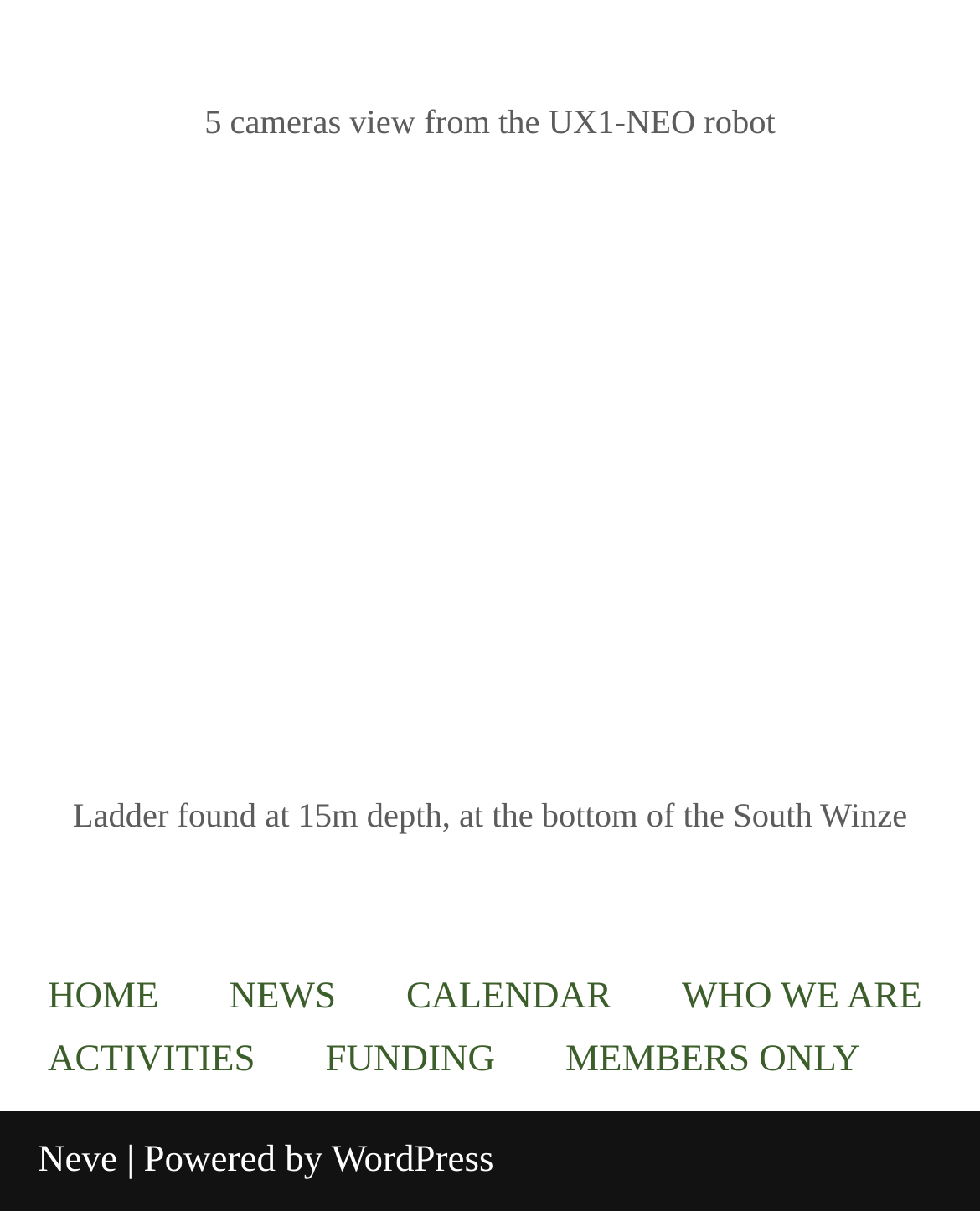Answer this question using a single word or a brief phrase:
What is found at the bottom of the South Winze?

Ladder